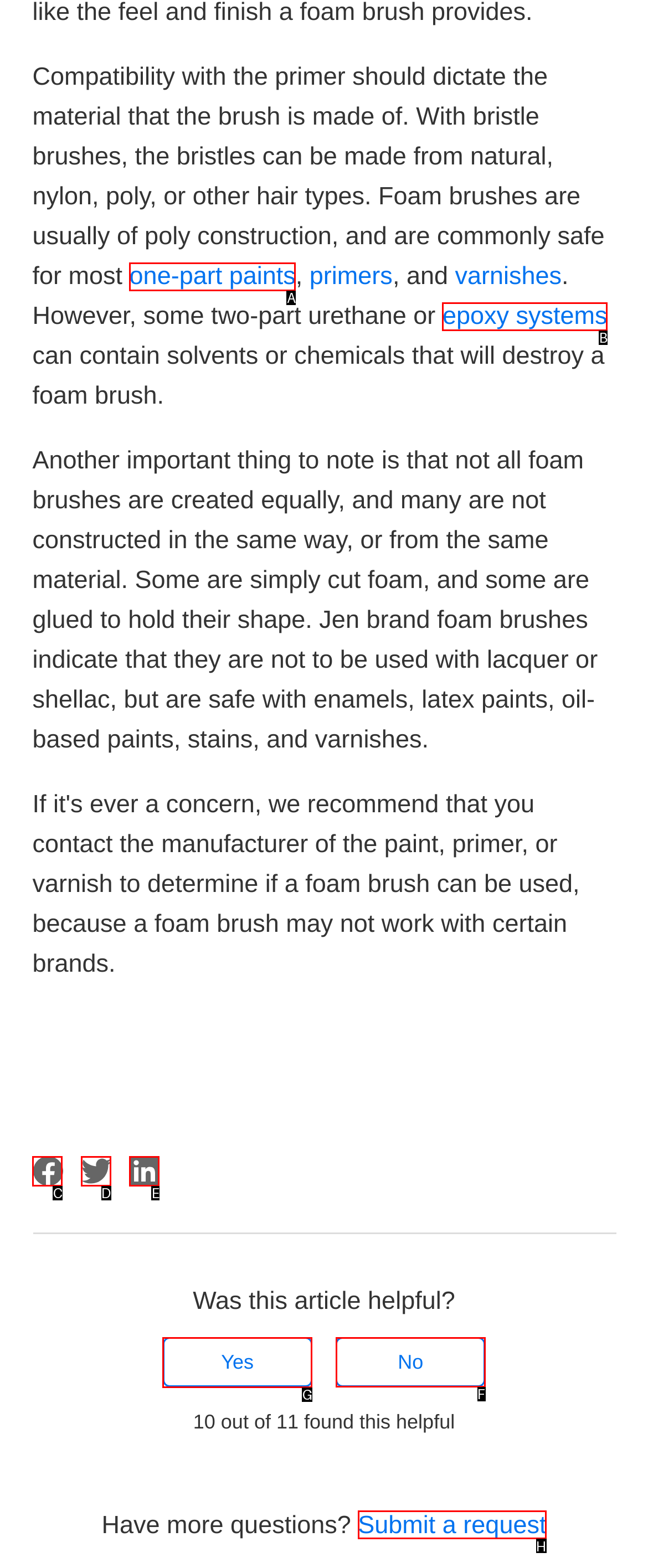Identify the letter of the correct UI element to fulfill the task: Click the button to indicate that this article was helpful from the given options in the screenshot.

G